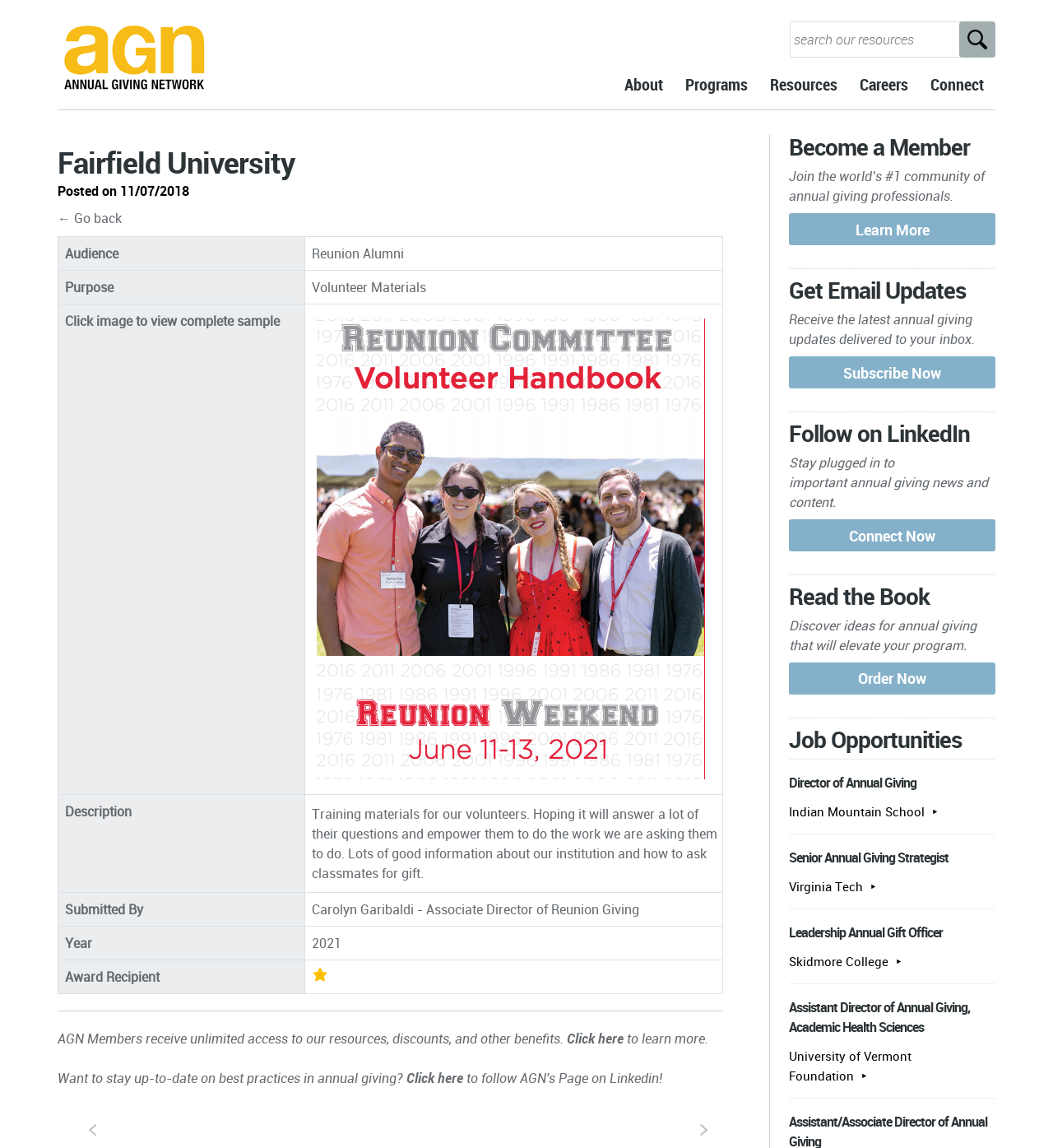Please locate the bounding box coordinates of the element that should be clicked to complete the given instruction: "View the complete sample".

[0.296, 0.273, 0.682, 0.683]